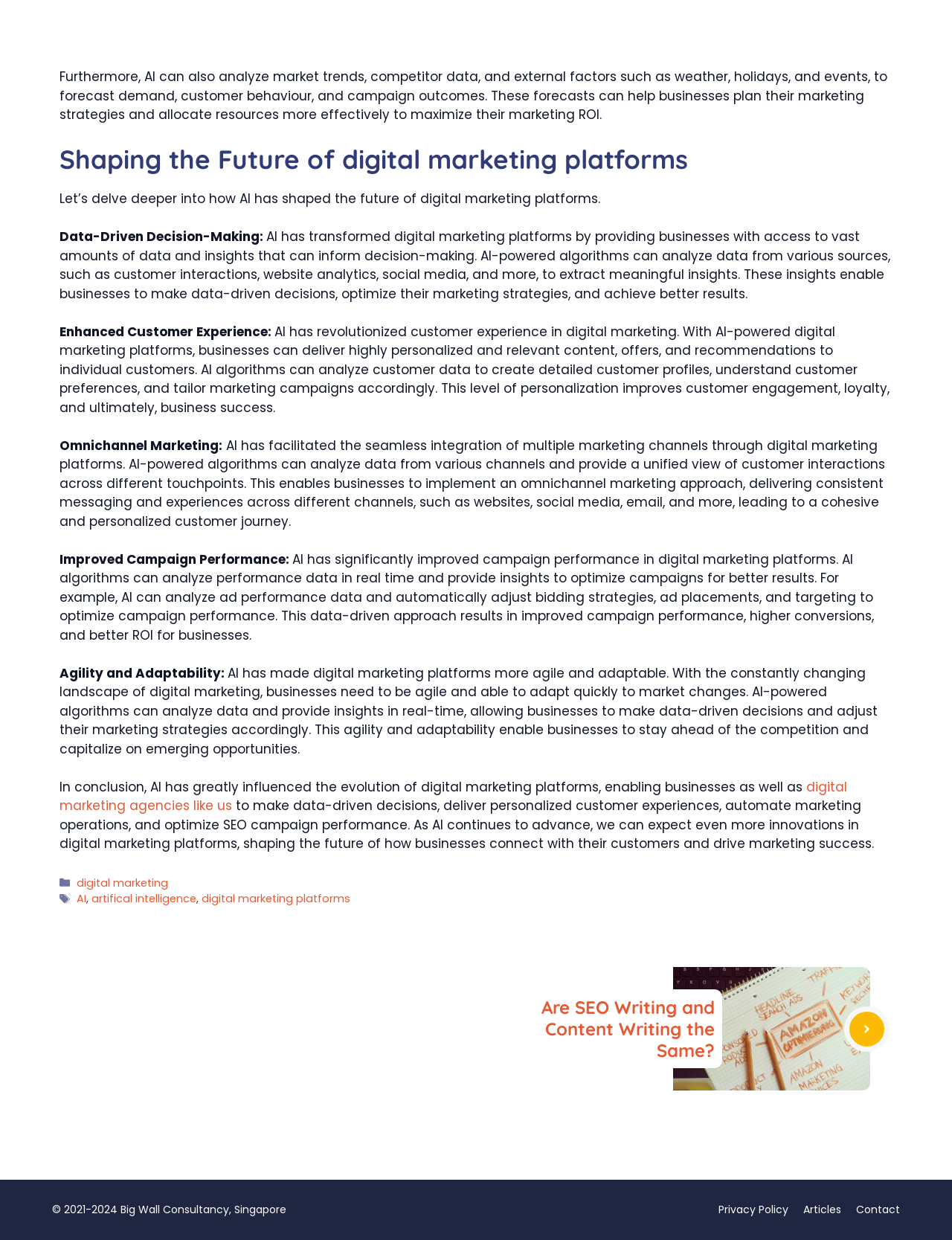Bounding box coordinates are specified in the format (top-left x, top-left y, bottom-right x, bottom-right y). All values are floating point numbers bounded between 0 and 1. Please provide the bounding box coordinate of the region this sentence describes: alt="PHP Classes"

None